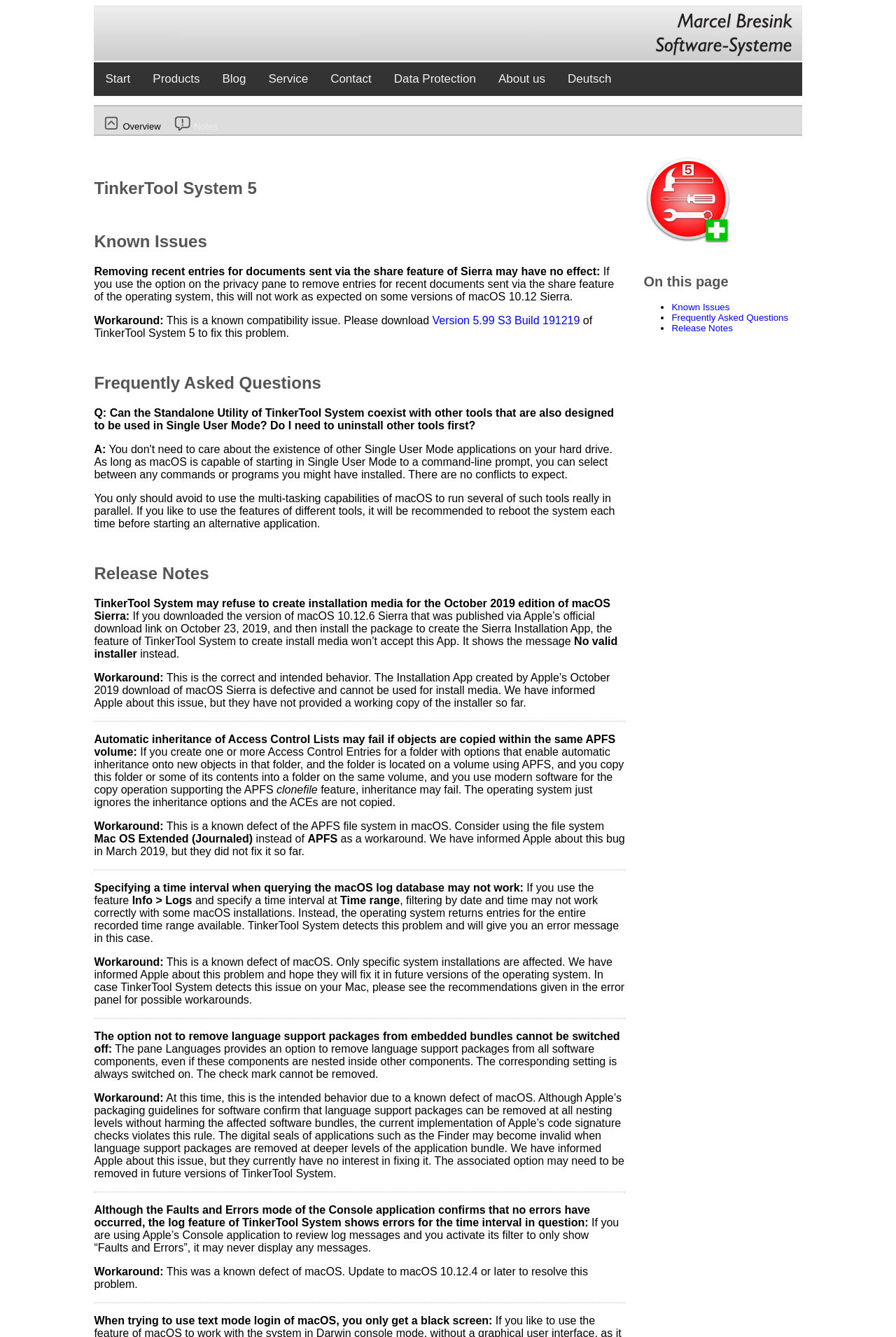Determine the main headline from the webpage and extract its text.

TinkerTool System 5